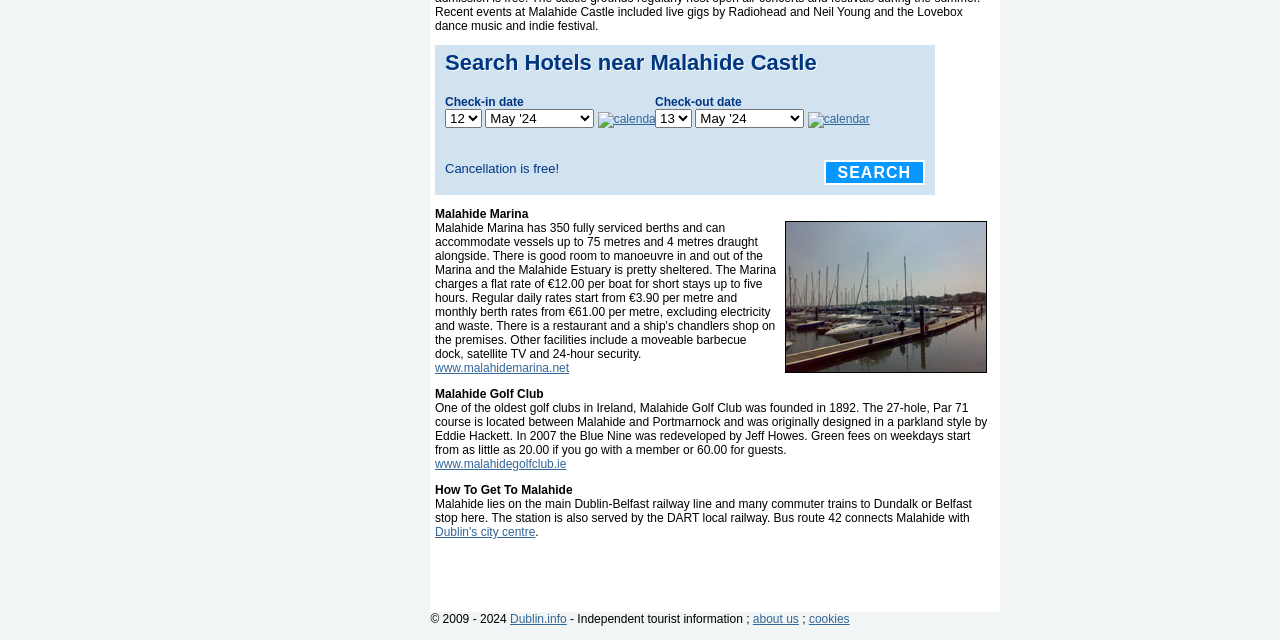Please find the bounding box for the following UI element description. Provide the coordinates in (top-left x, top-left y, bottom-right x, bottom-right y) format, with values between 0 and 1: www.malahidemarina.net

[0.34, 0.564, 0.445, 0.586]